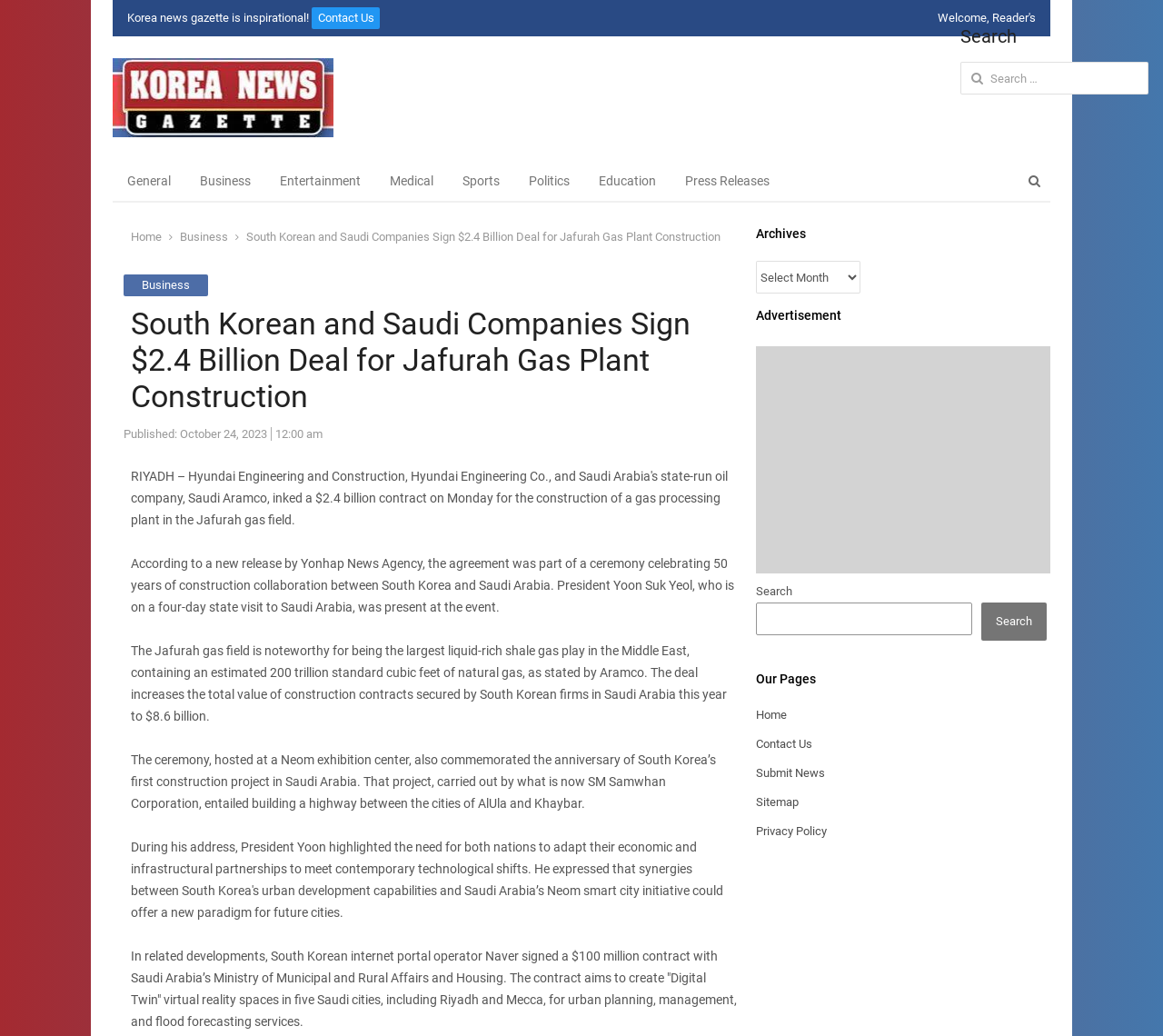Please identify the bounding box coordinates of the clickable area that will allow you to execute the instruction: "Contact the news team".

[0.268, 0.007, 0.327, 0.028]